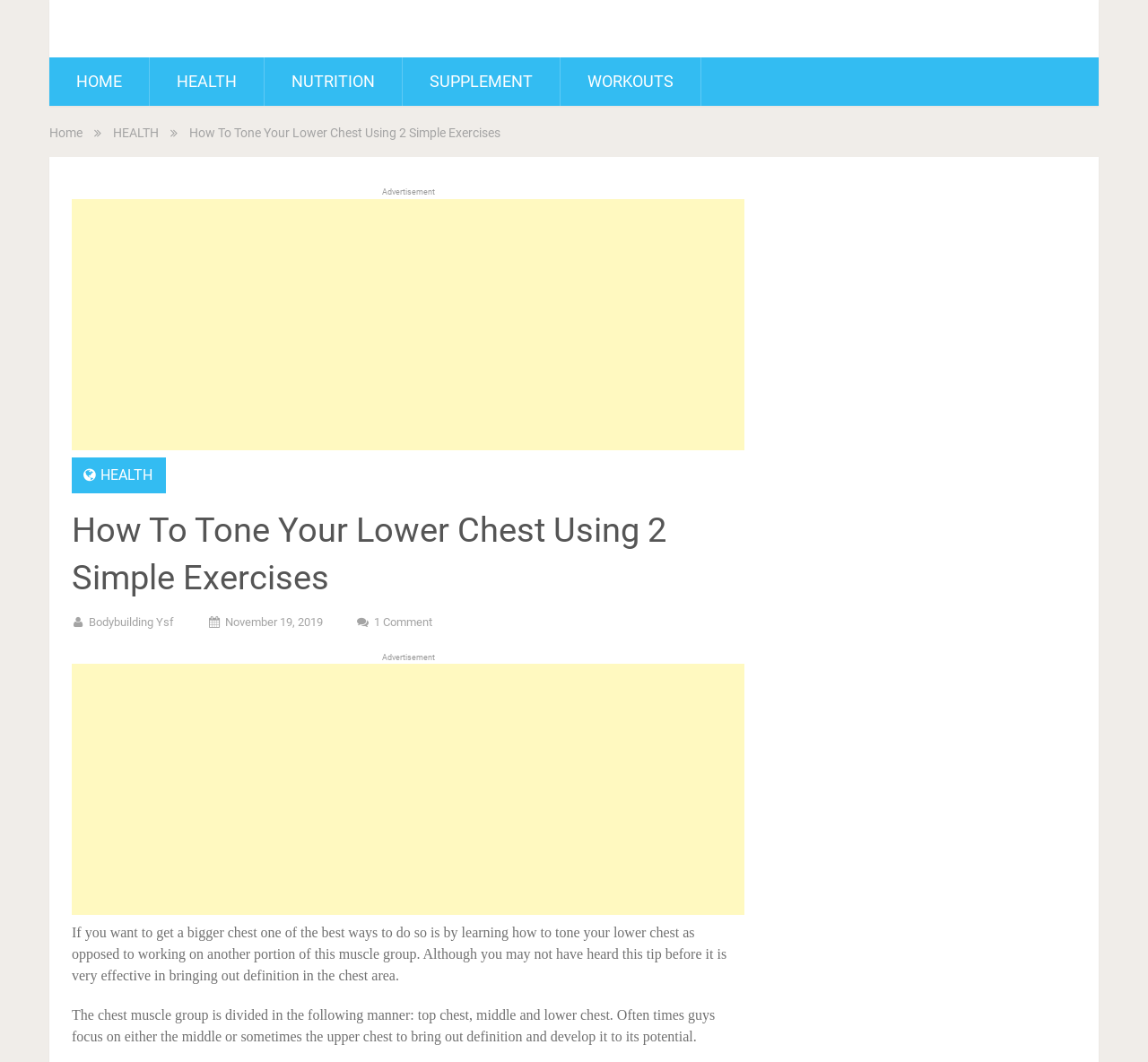Please identify the bounding box coordinates of the element's region that should be clicked to execute the following instruction: "visit bodybuilding ysf". The bounding box coordinates must be four float numbers between 0 and 1, i.e., [left, top, right, bottom].

[0.077, 0.579, 0.152, 0.592]